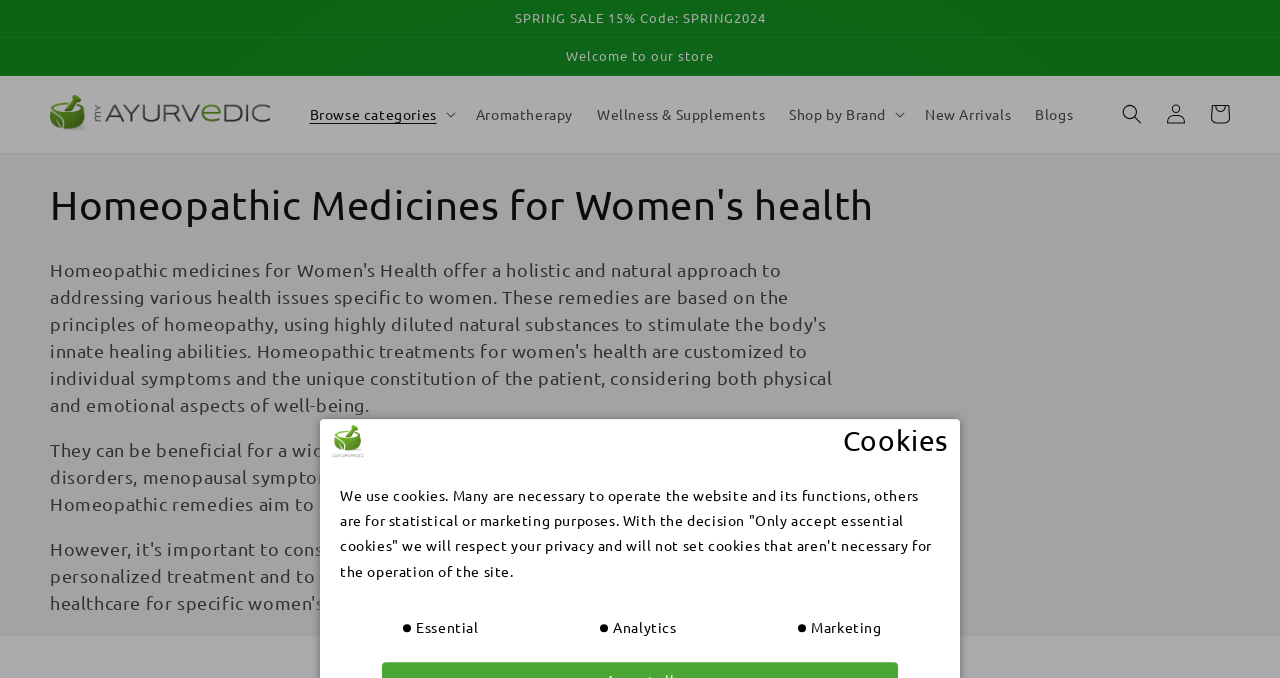Please determine the bounding box coordinates of the element to click on in order to accomplish the following task: "Search". Ensure the coordinates are four float numbers ranging from 0 to 1, i.e., [left, top, right, bottom].

[0.867, 0.136, 0.902, 0.201]